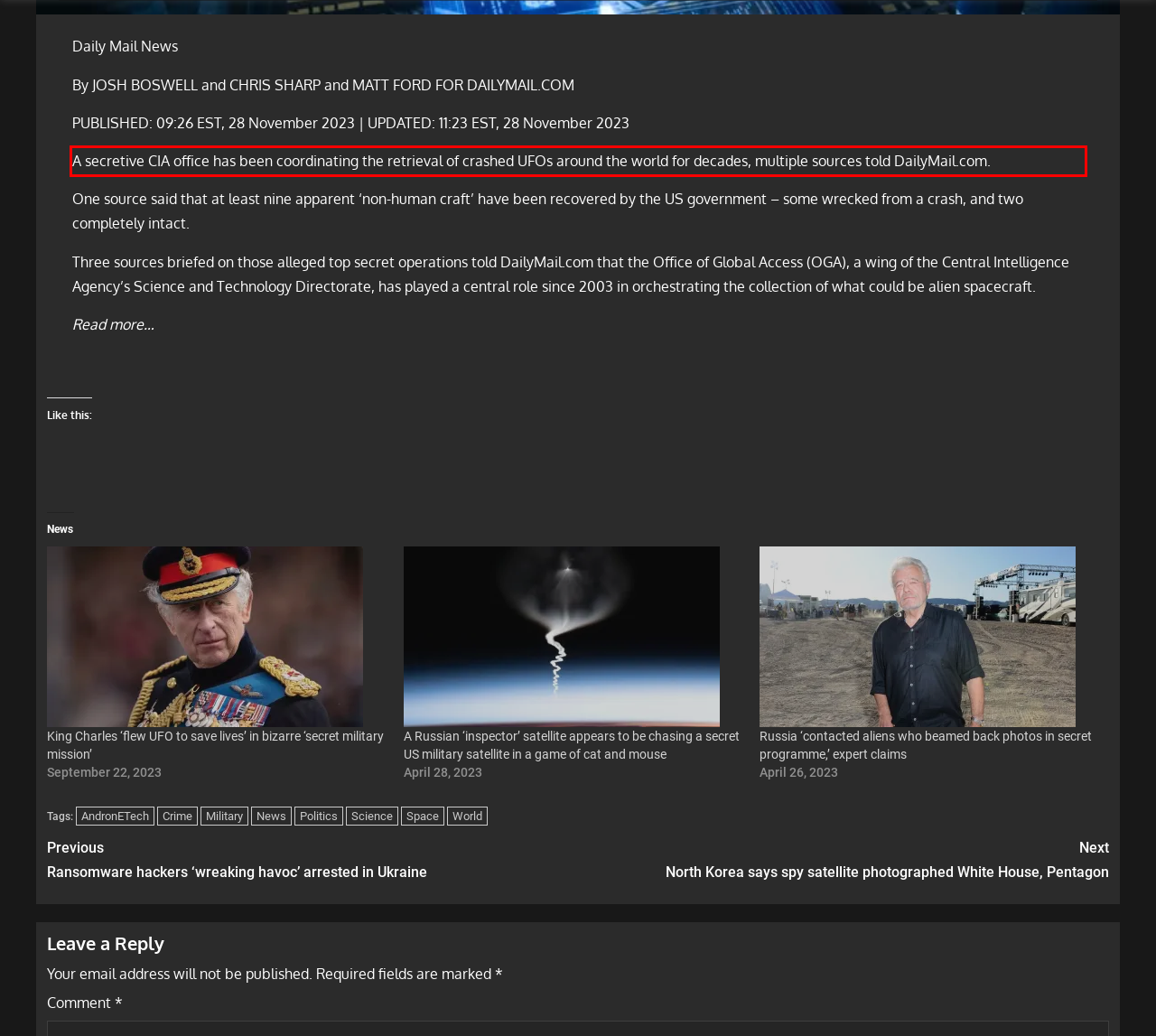Given a screenshot of a webpage with a red bounding box, please identify and retrieve the text inside the red rectangle.

A secretive CIA office has been coordinating the retrieval of crashed UFOs around the world for decades, multiple sources told DailyMail.com.